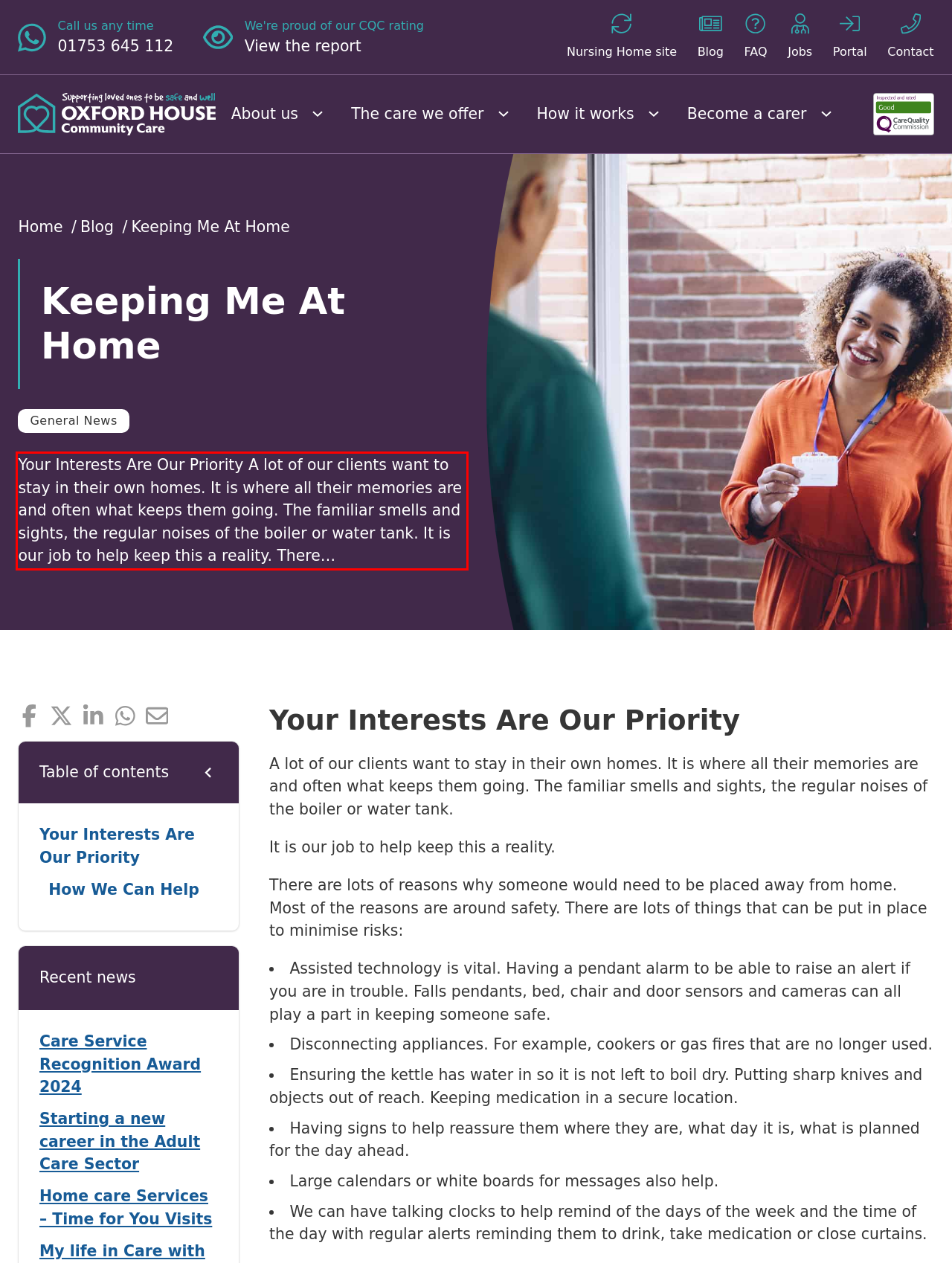Locate the red bounding box in the provided webpage screenshot and use OCR to determine the text content inside it.

Your Interests Are Our Priority A lot of our clients want to stay in their own homes. It is where all their memories are and often what keeps them going. The familiar smells and sights, the regular noises of the boiler or water tank. It is our job to help keep this a reality. There…